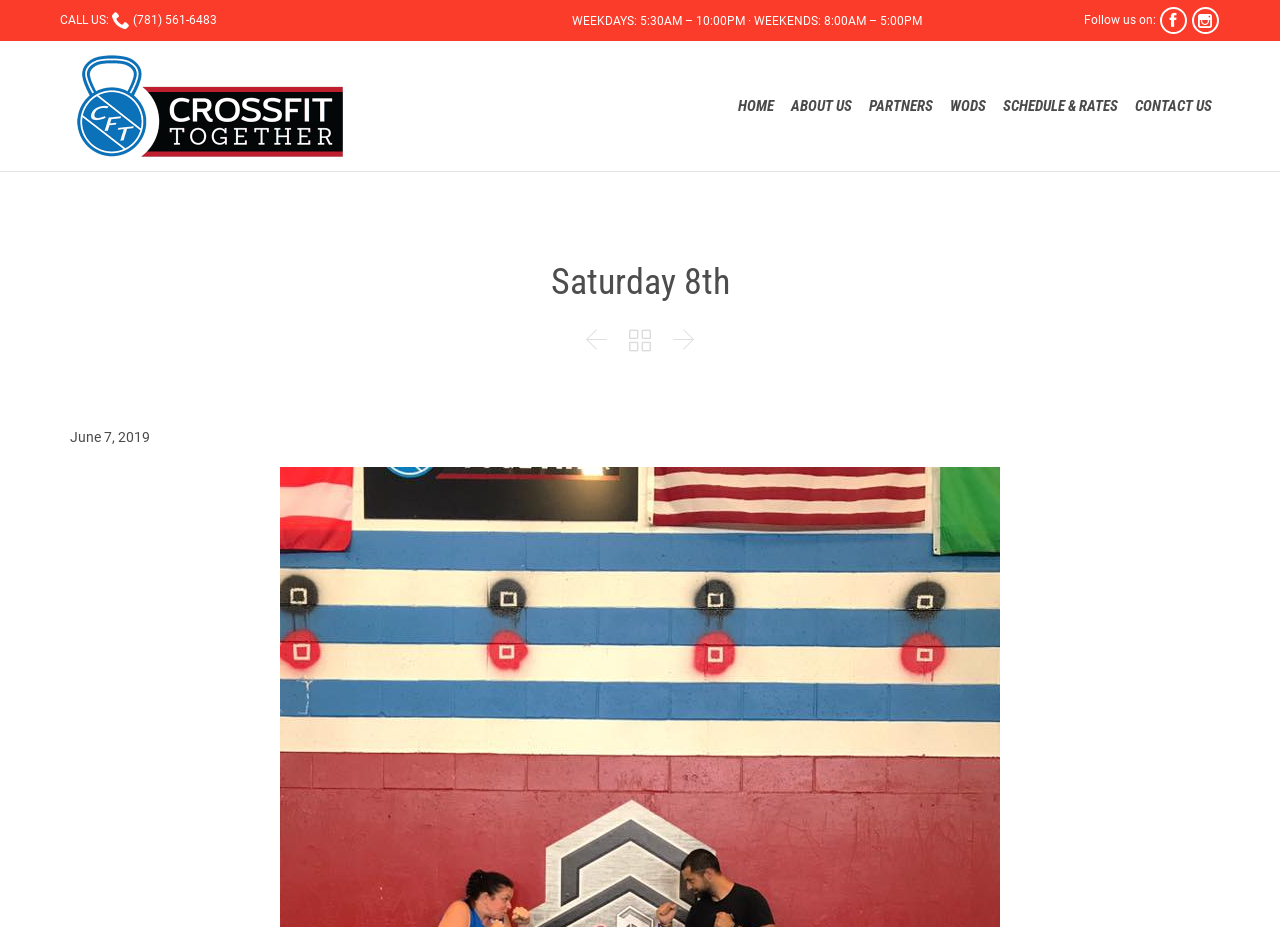Provide the bounding box coordinates of the area you need to click to execute the following instruction: "Contact us".

[0.883, 0.101, 0.95, 0.128]